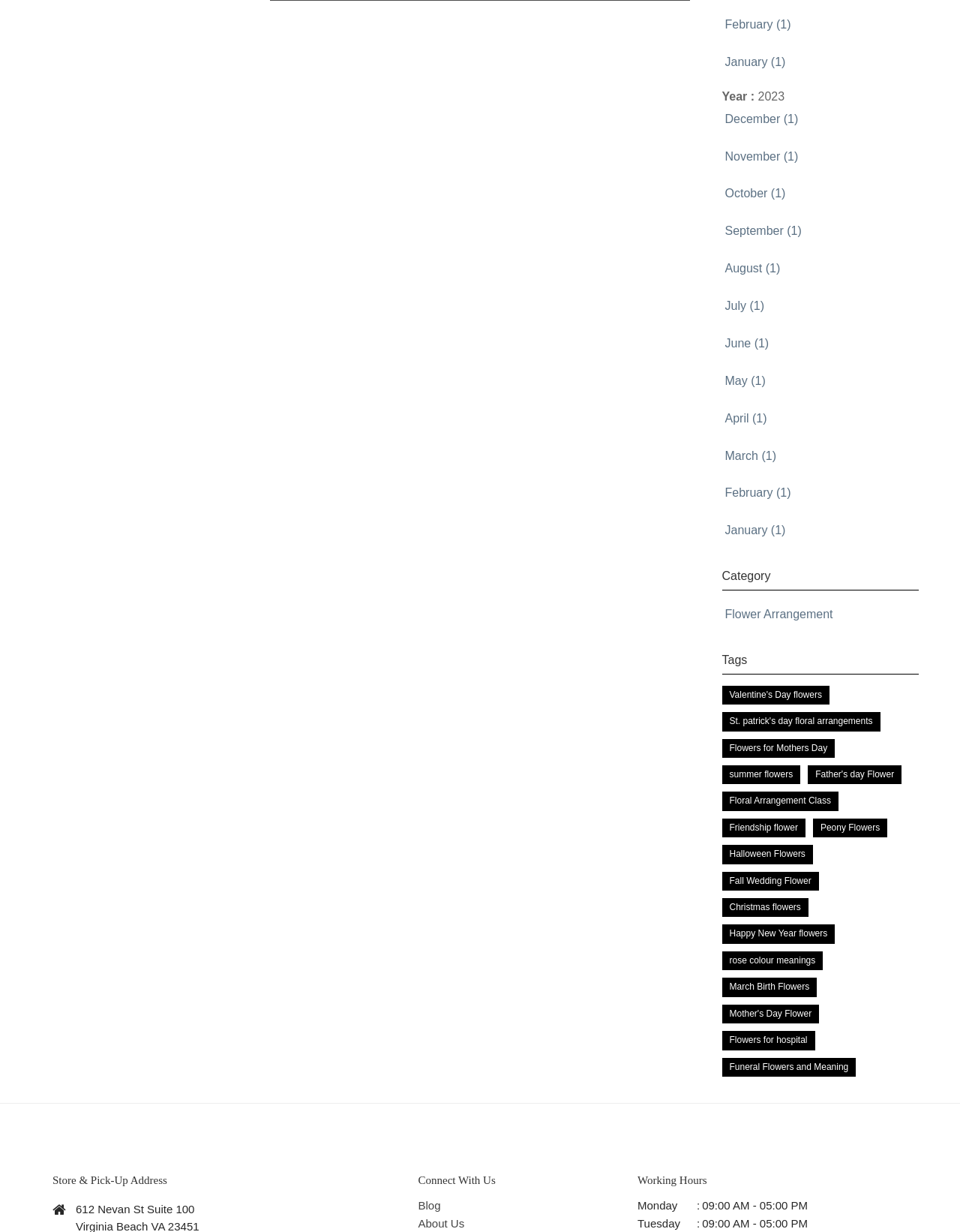Can you determine the bounding box coordinates of the area that needs to be clicked to fulfill the following instruction: "Select the year 2023"?

[0.789, 0.073, 0.817, 0.083]